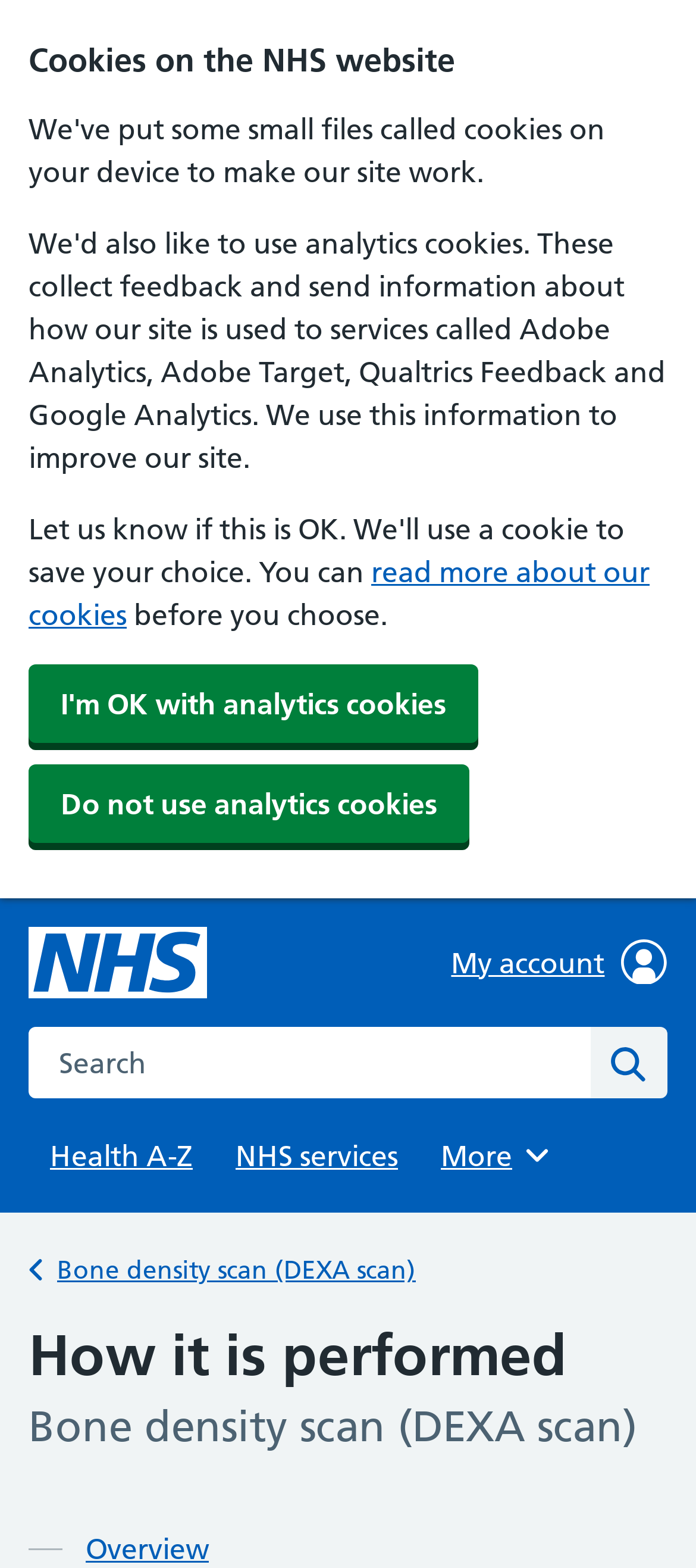Can you determine the main header of this webpage?

How it is performed
-
Bone density scan (DEXA scan)